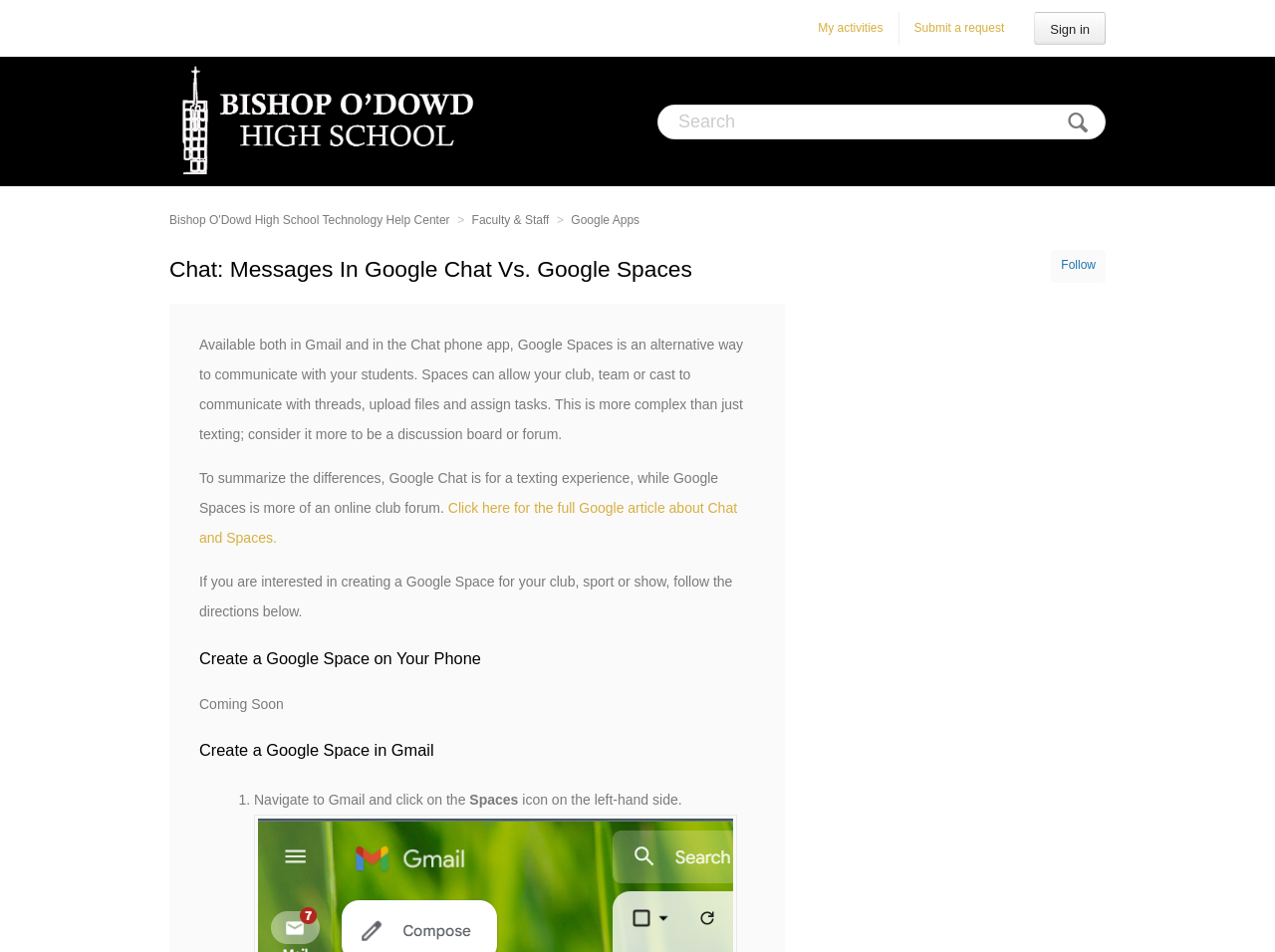Please answer the following question as detailed as possible based on the image: 
What is the difference between Google Chat and Google Spaces?

According to the webpage, Google Chat is for a texting experience, while Google Spaces is more of an online club forum, allowing for more complex communication and collaboration.